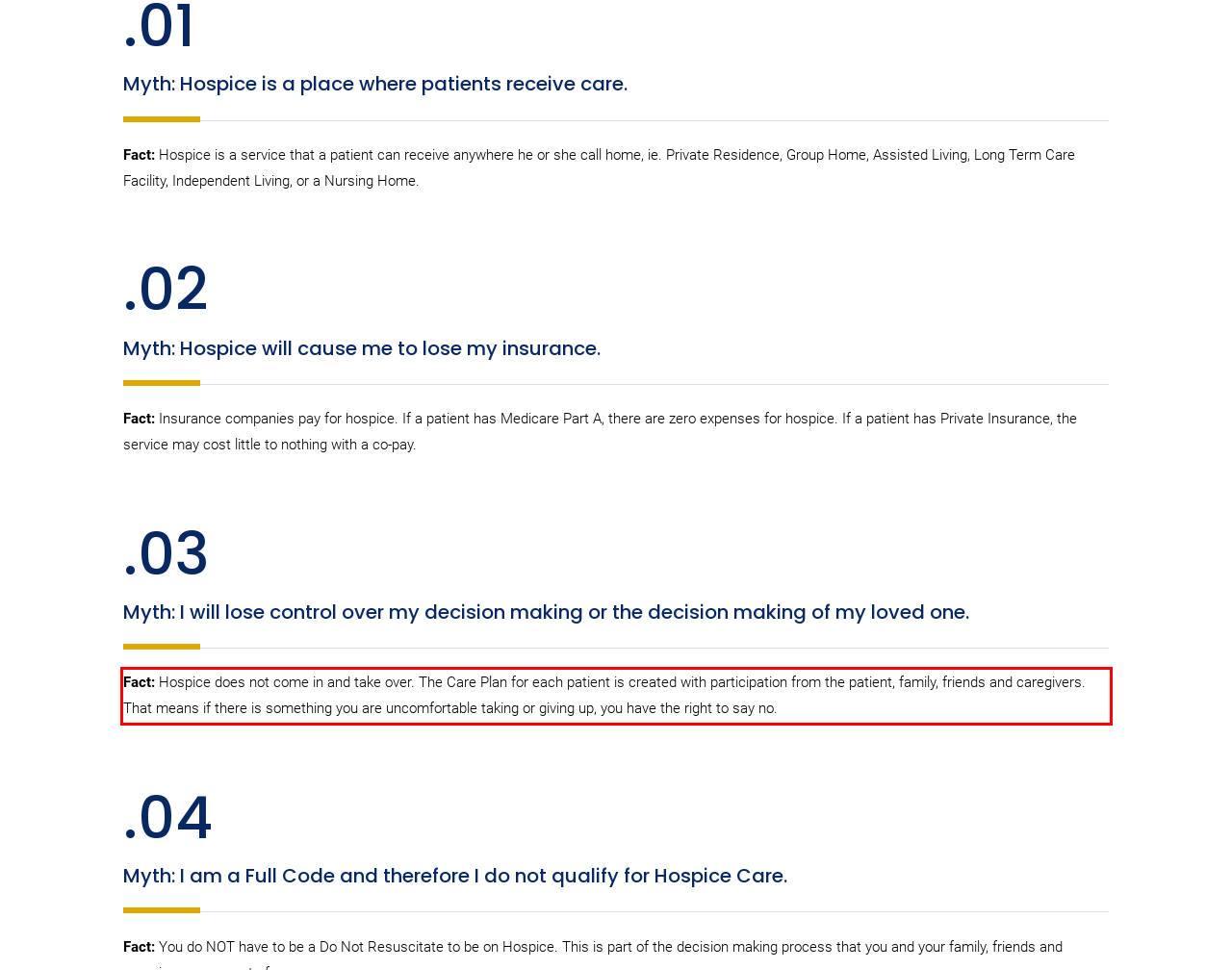Please perform OCR on the text content within the red bounding box that is highlighted in the provided webpage screenshot.

Fact: Hospice does not come in and take over. The Care Plan for each patient is created with participation from the patient, family, friends and caregivers. That means if there is something you are uncomfortable taking or giving up, you have the right to say no.